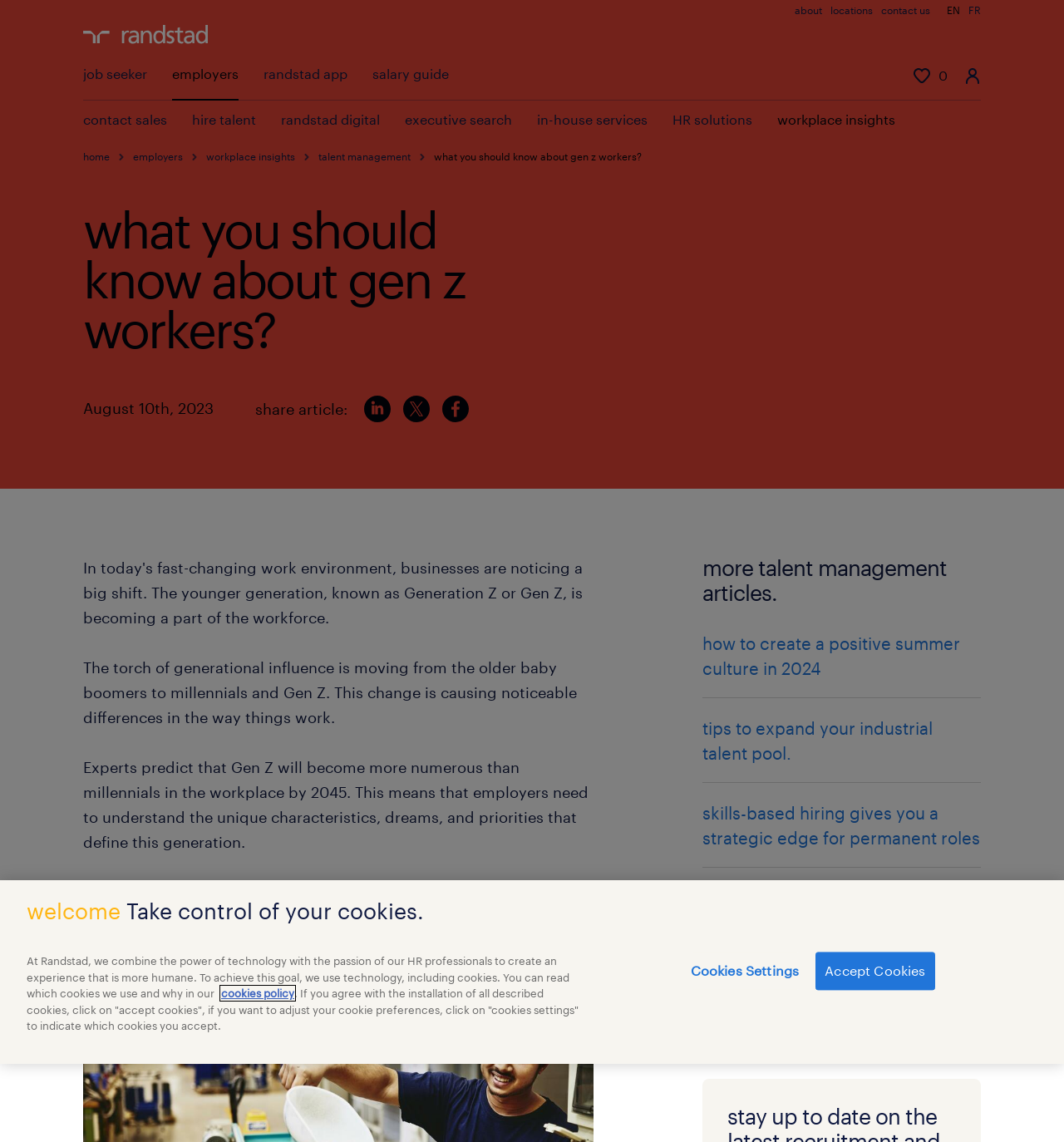What is the predicted year when Gen Z will become more numerous than millennials in the workplace?
Look at the image and respond with a one-word or short phrase answer.

2045